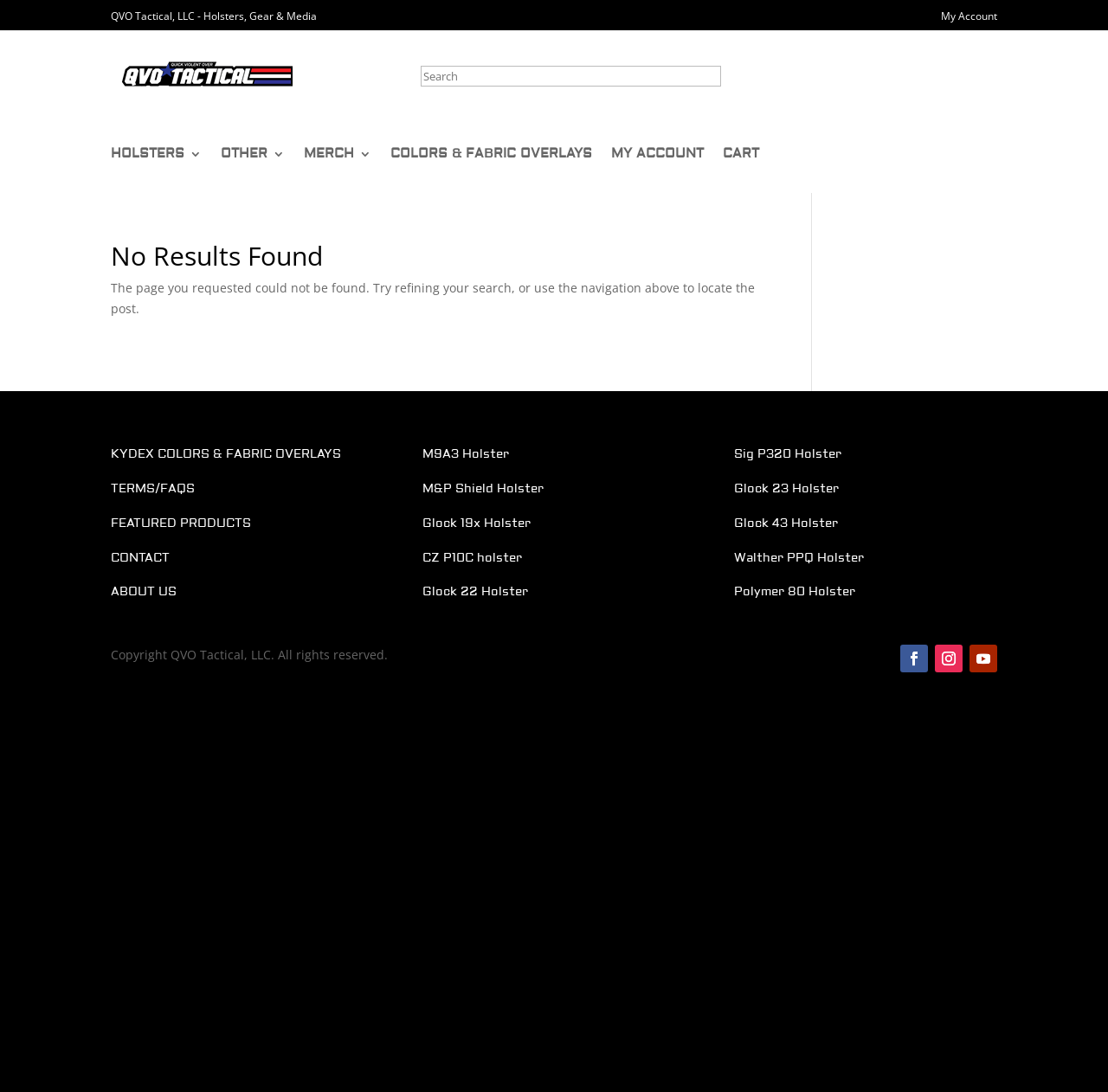Detail the various sections and features present on the webpage.

This webpage is a "Page Not Found" error page from QVO Tactical, LLC. At the top, there is a header section with the company name "QVO Tactical, LLC - Holsters, Gear & Media" and a link to "My Account" on the right side. Below the header, there is a search box with a placeholder text "Search". 

On the left side, there are several links to different categories, including "HOLSTERS", "OTHER", "MERCH", "COLORS & FABRIC OVERLAYS", "MY ACCOUNT", and "CART". 

The main content area has a heading "No Results Found" and a paragraph of text explaining that the requested page could not be found and suggesting to refine the search or use the navigation above to locate the post. 

At the bottom of the page, there are several links to various topics, including "KYDEX COLORS & FABRIC OVERLAYS", "TERMS/FAQS", "FEATURED PRODUCTS", "CONTACT", and "ABOUT US". There are also several links to specific product pages, such as "M9A3 Holster", "M&P Shield Holster", and "Glock 19x Holster". 

Finally, at the very bottom, there is a copyright notice "Copyright QVO Tactical, LLC. All rights reserved." and three social media links represented by icons.